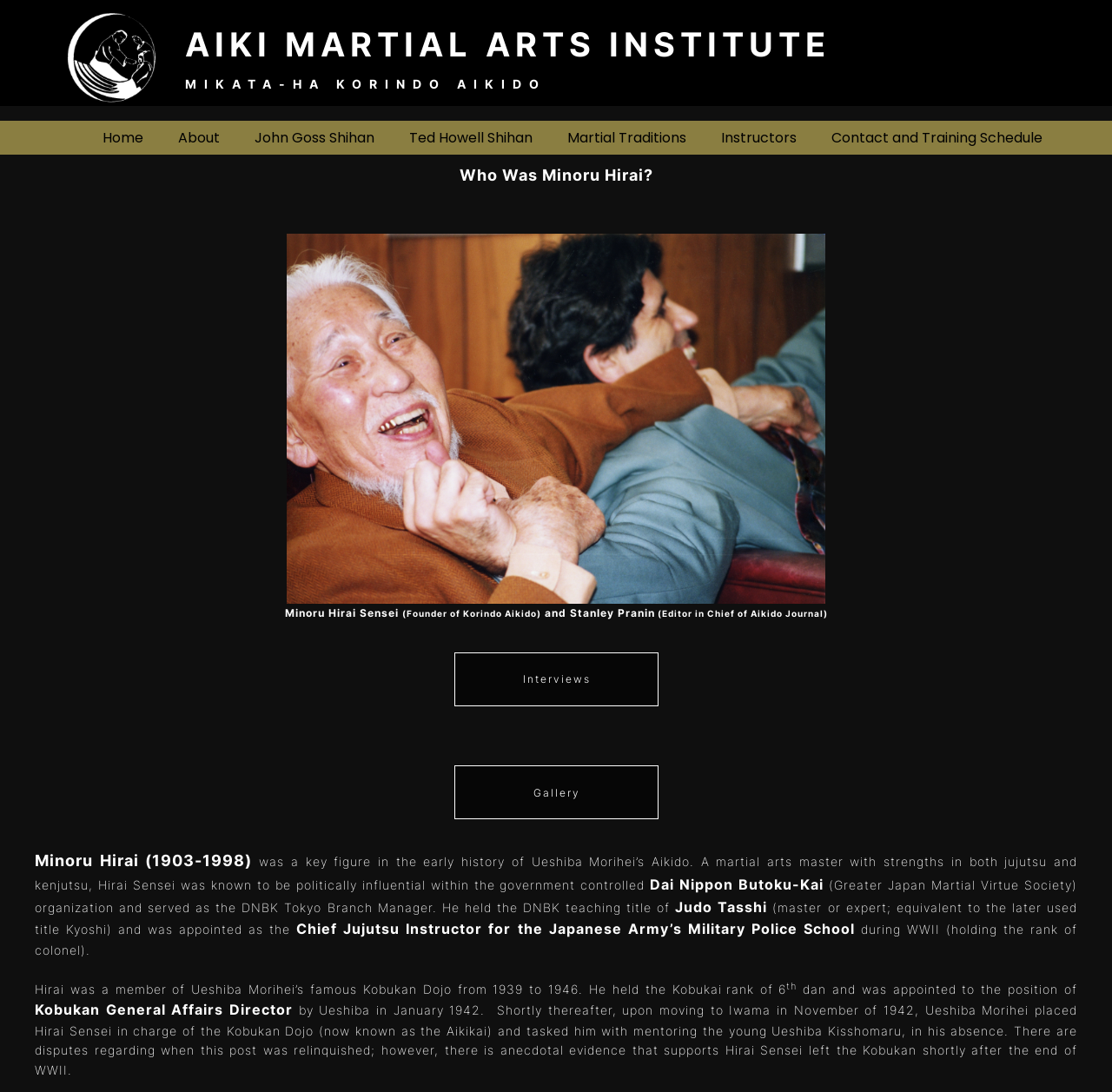Please respond to the question using a single word or phrase:
What is the title held by Minoru Hirai in the DNBK organization?

Judo Tasshi